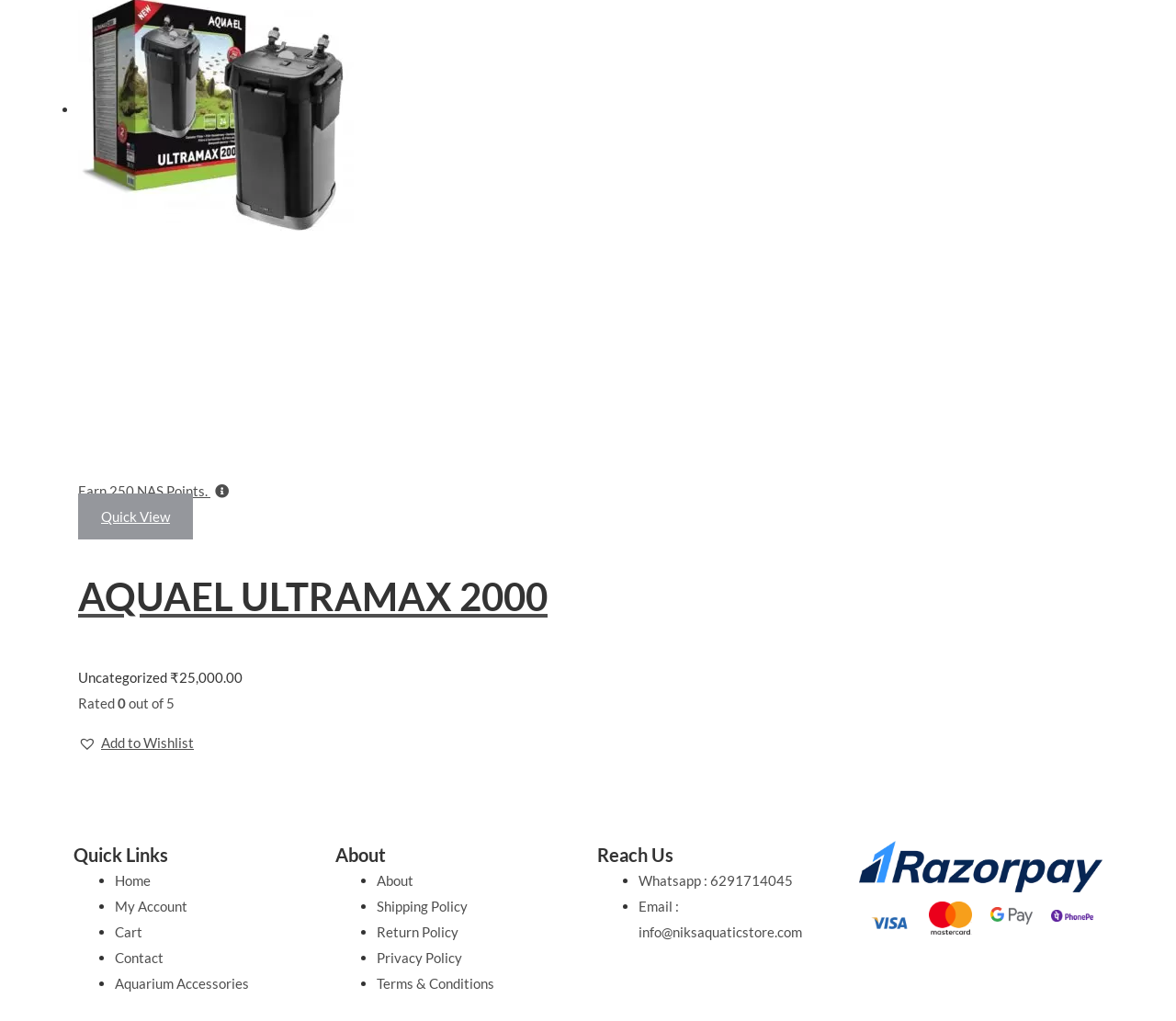Please identify the bounding box coordinates of the region to click in order to complete the given instruction: "Go to the 'Home' page". The coordinates should be four float numbers between 0 and 1, i.e., [left, top, right, bottom].

[0.098, 0.854, 0.128, 0.871]